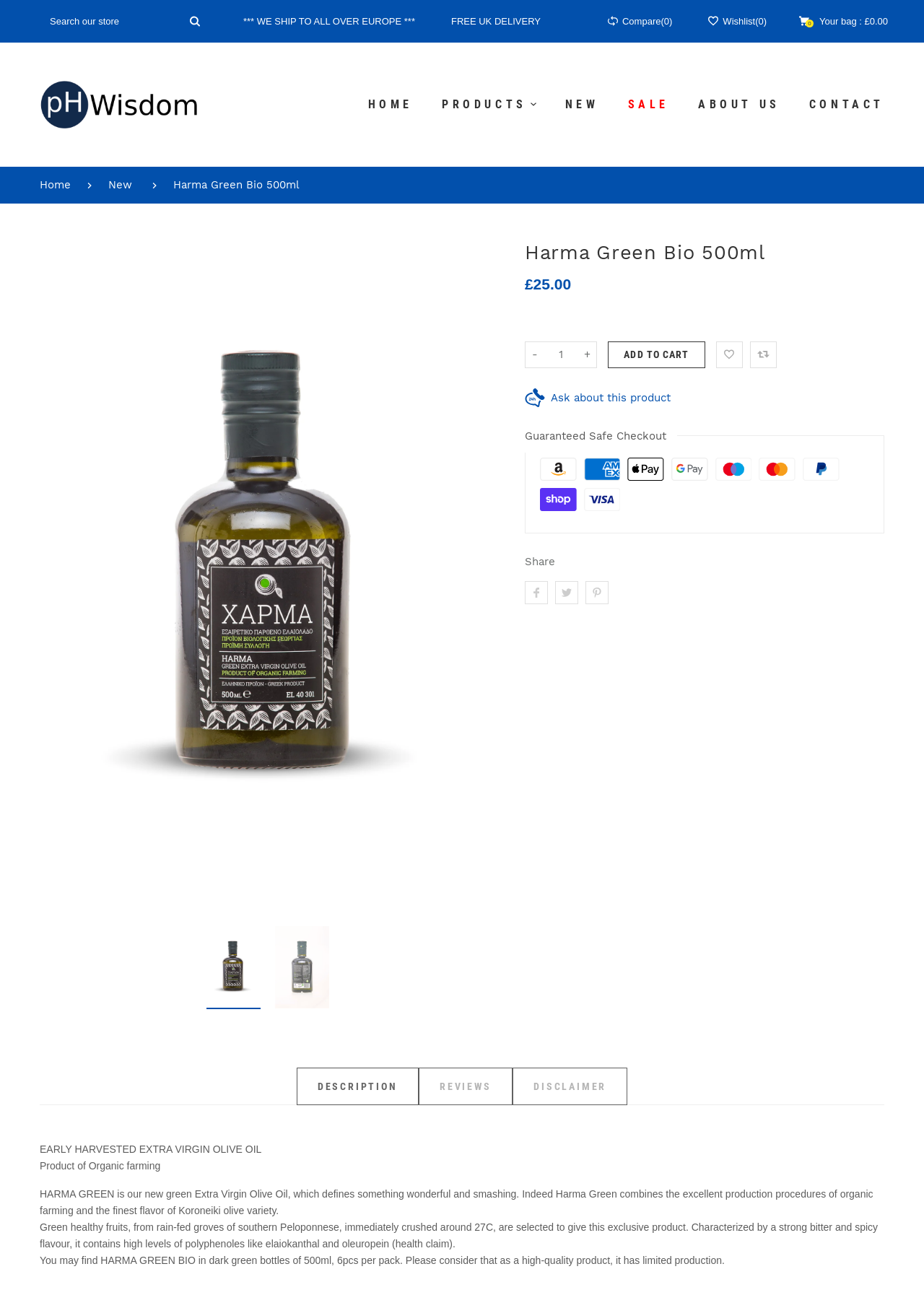How many bottles of Harma Green Bio 500ml are in a pack?
Refer to the image and provide a one-word or short phrase answer.

6